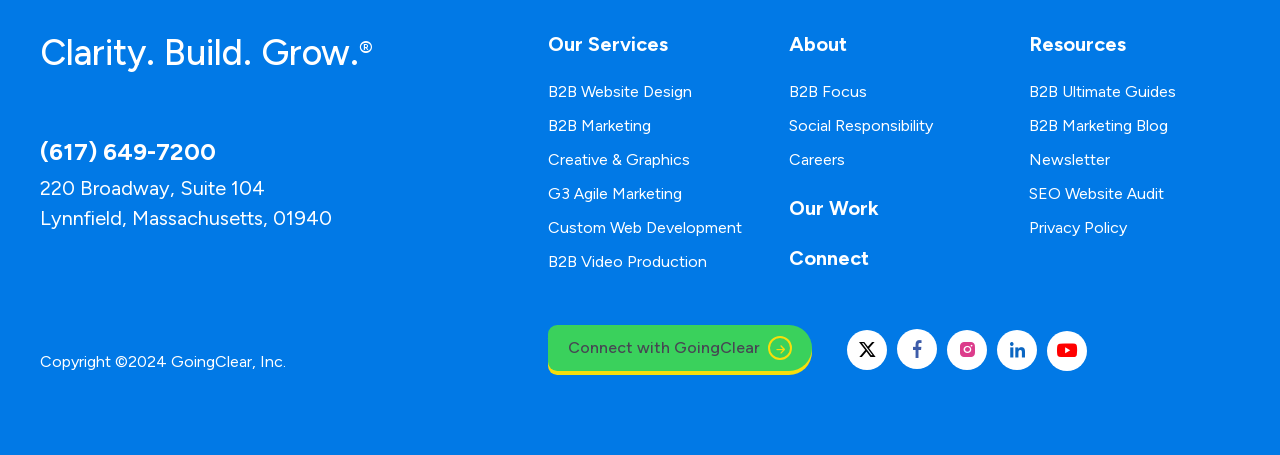Please identify the bounding box coordinates of the area I need to click to accomplish the following instruction: "Call the company".

[0.031, 0.302, 0.169, 0.368]